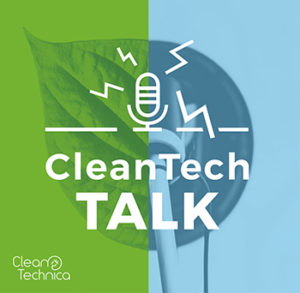What is the environmental essence of the podcast?
Respond with a short answer, either a single word or a phrase, based on the image.

Eco-friendly